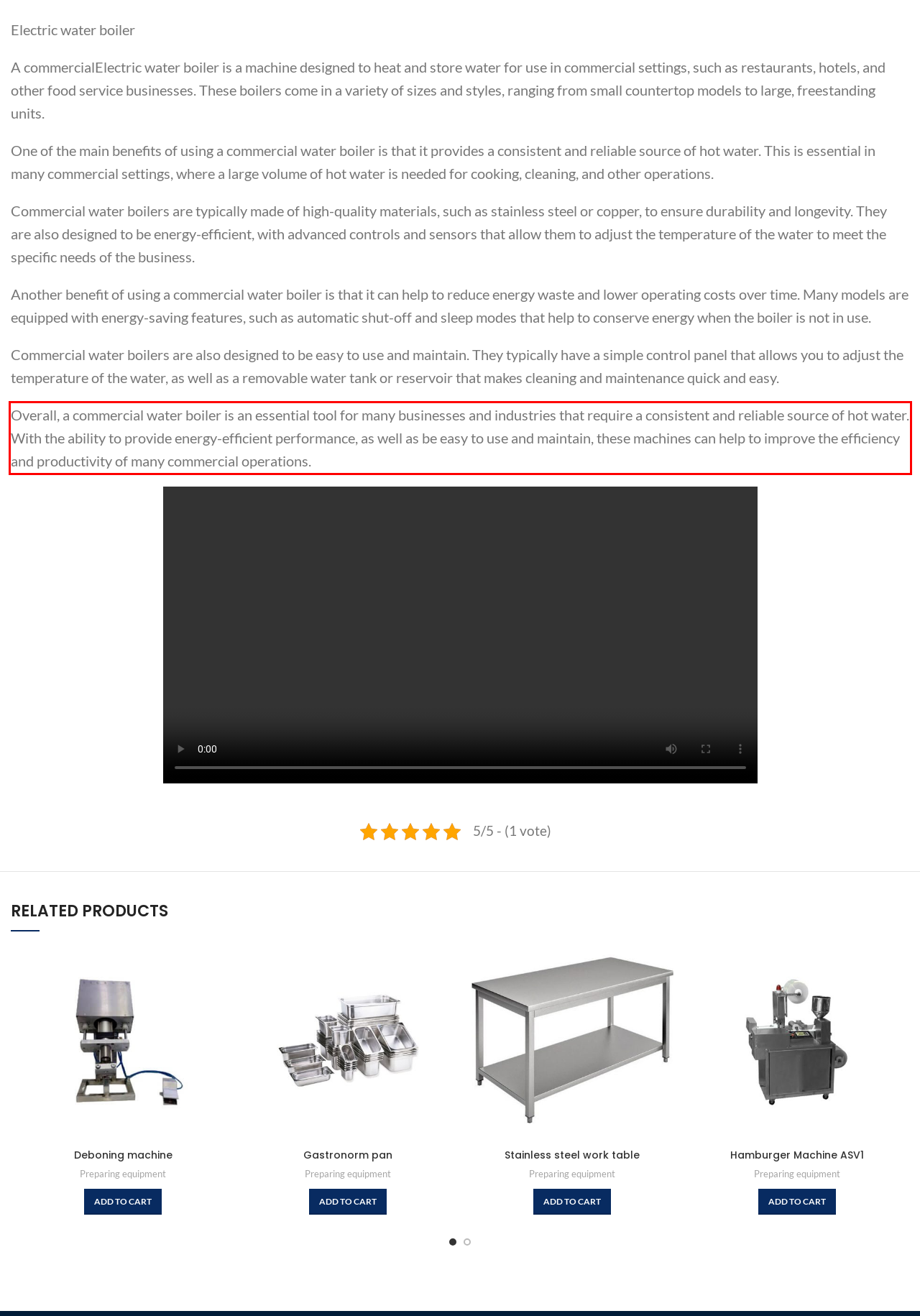You are given a screenshot showing a webpage with a red bounding box. Perform OCR to capture the text within the red bounding box.

Overall, a commercial water boiler is an essential tool for many businesses and industries that require a consistent and reliable source of hot water. With the ability to provide energy-efficient performance, as well as be easy to use and maintain, these machines can help to improve the efficiency and productivity of many commercial operations.